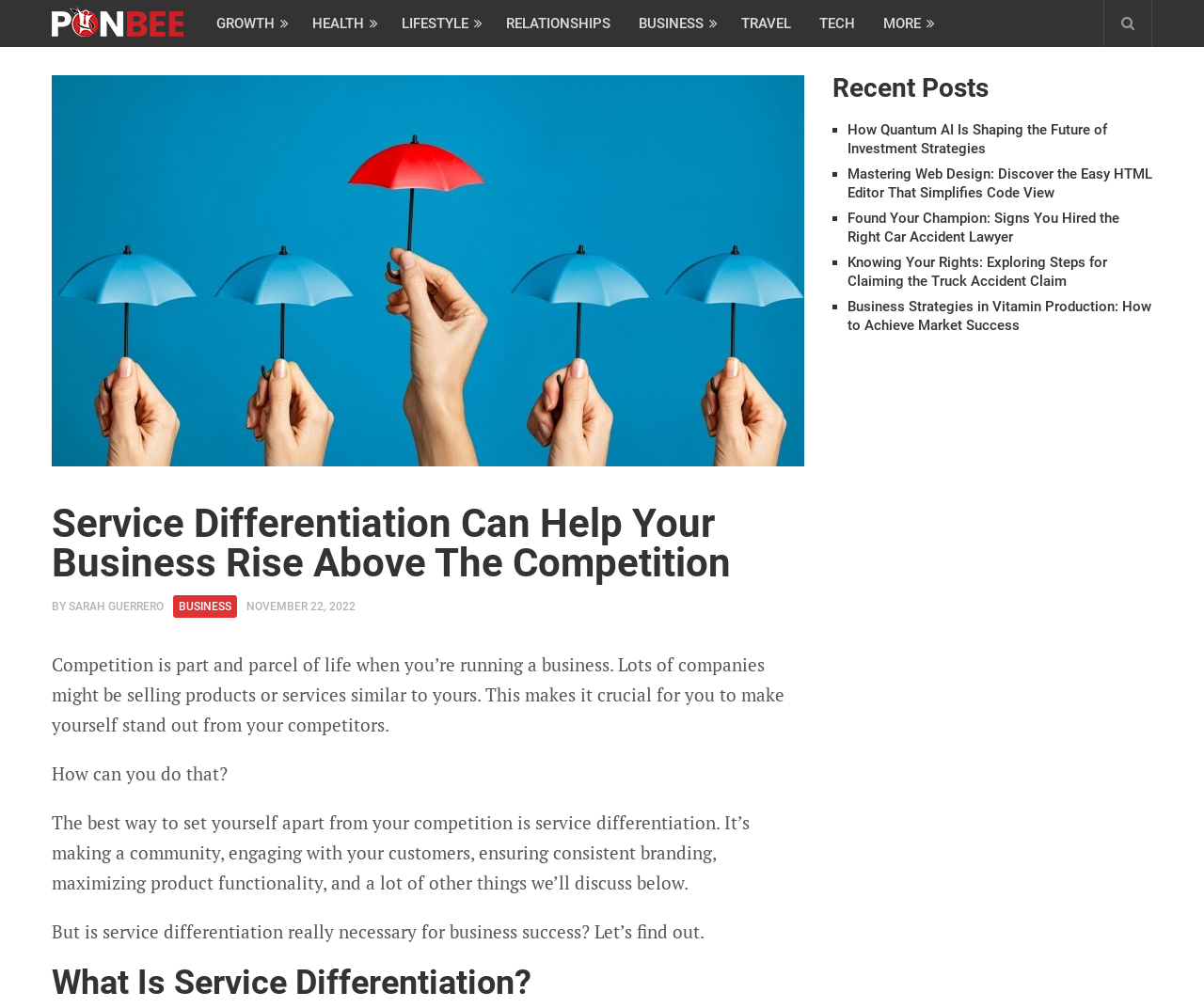Find the main header of the webpage and produce its text content.

Service Differentiation Can Help Your Business Rise Above The Competition